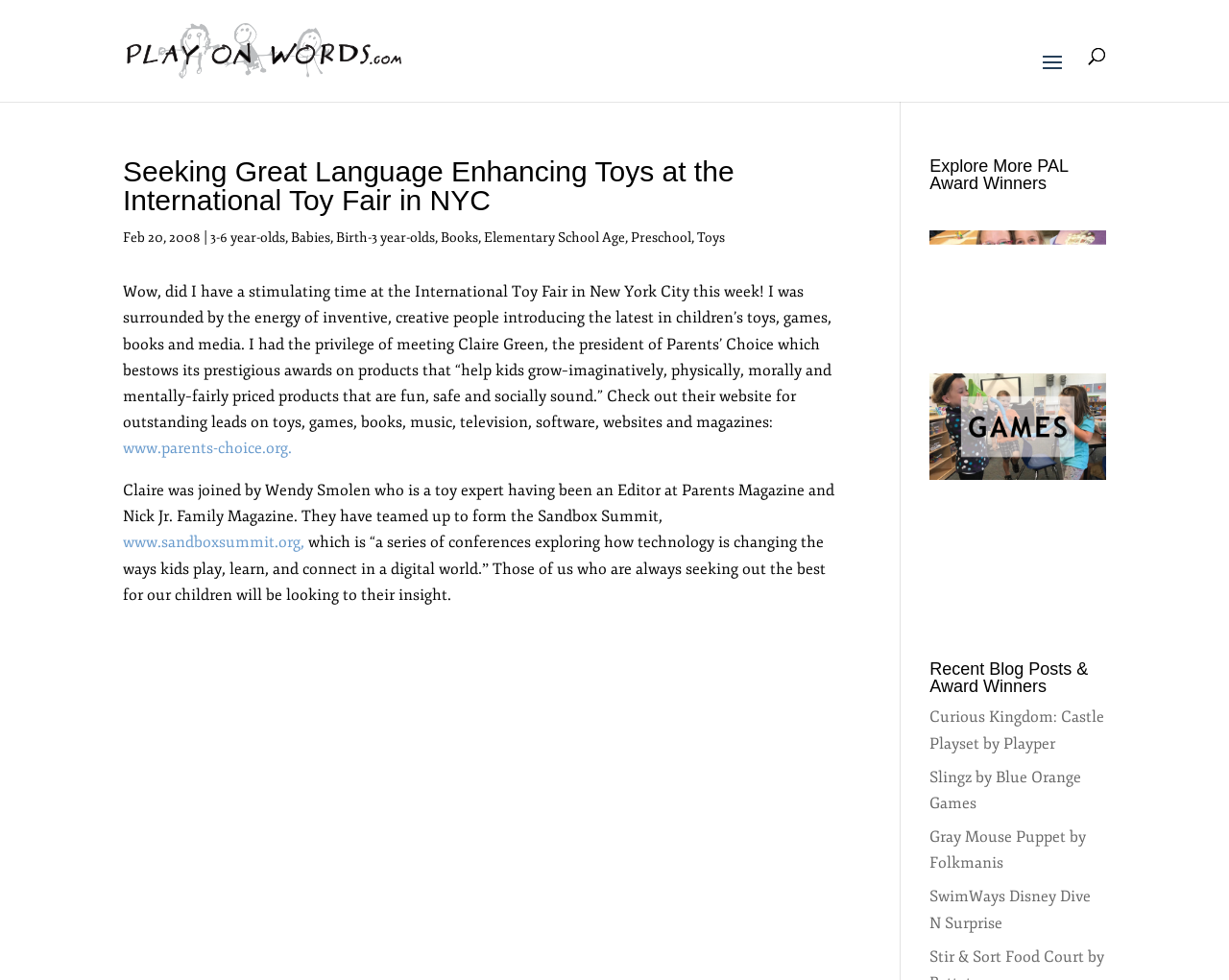What is the name of the conference exploring how technology is changing the ways kids play? Based on the screenshot, please respond with a single word or phrase.

Sandbox Summit